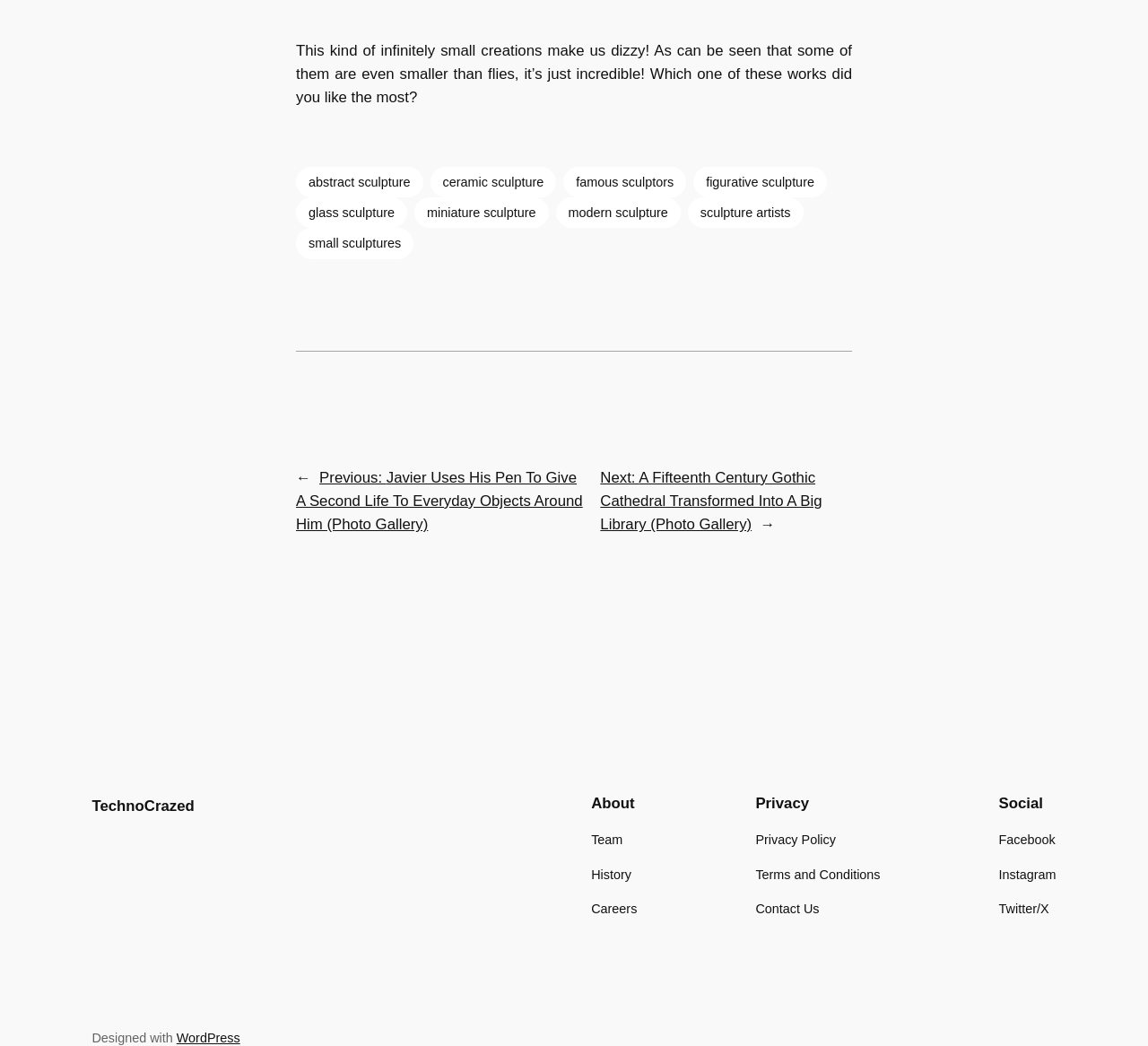Point out the bounding box coordinates of the section to click in order to follow this instruction: "Learn about the team behind the website".

[0.515, 0.794, 0.542, 0.813]